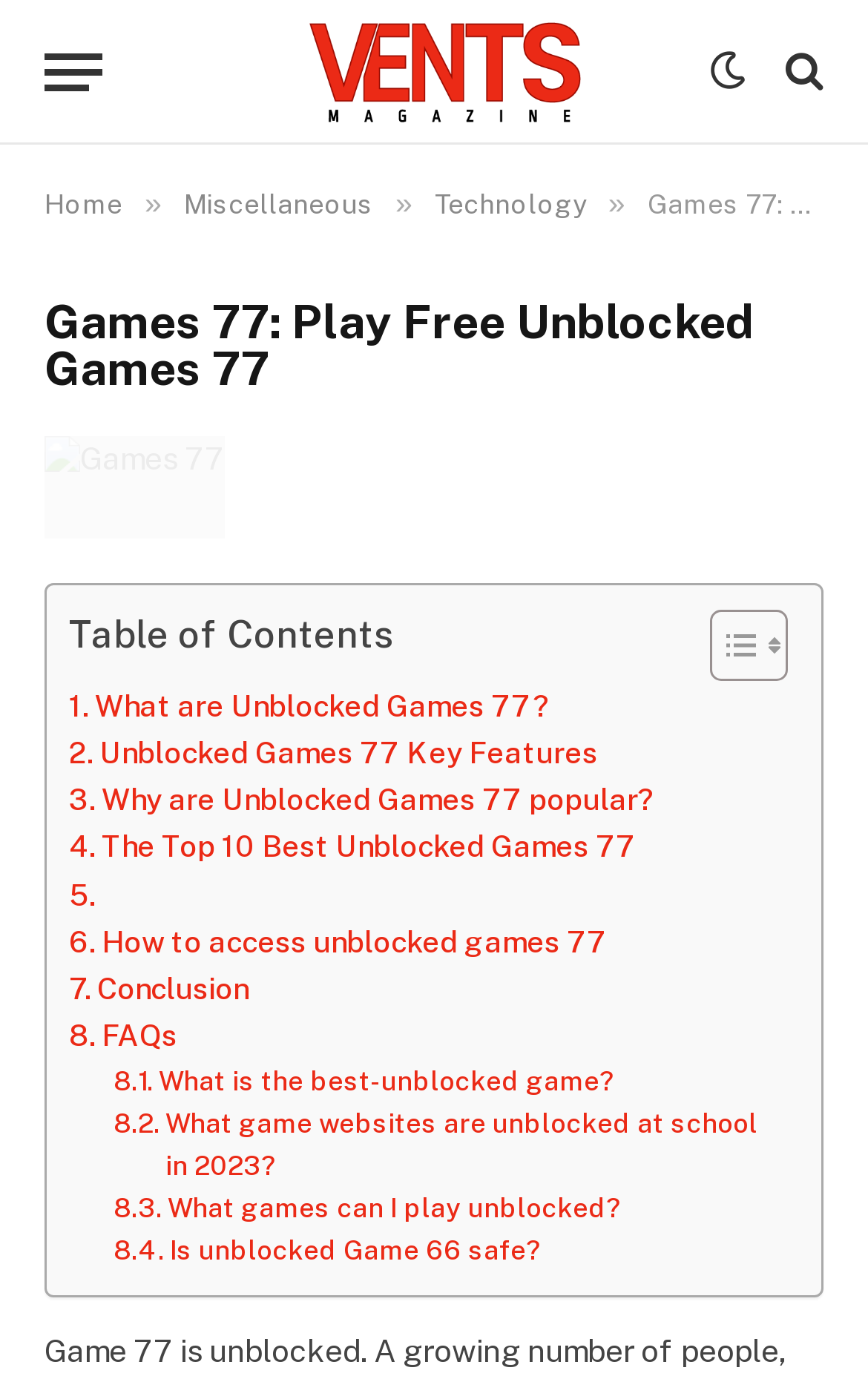Determine the main headline of the webpage and provide its text.

Games 77: Play Free Unblocked Games 77